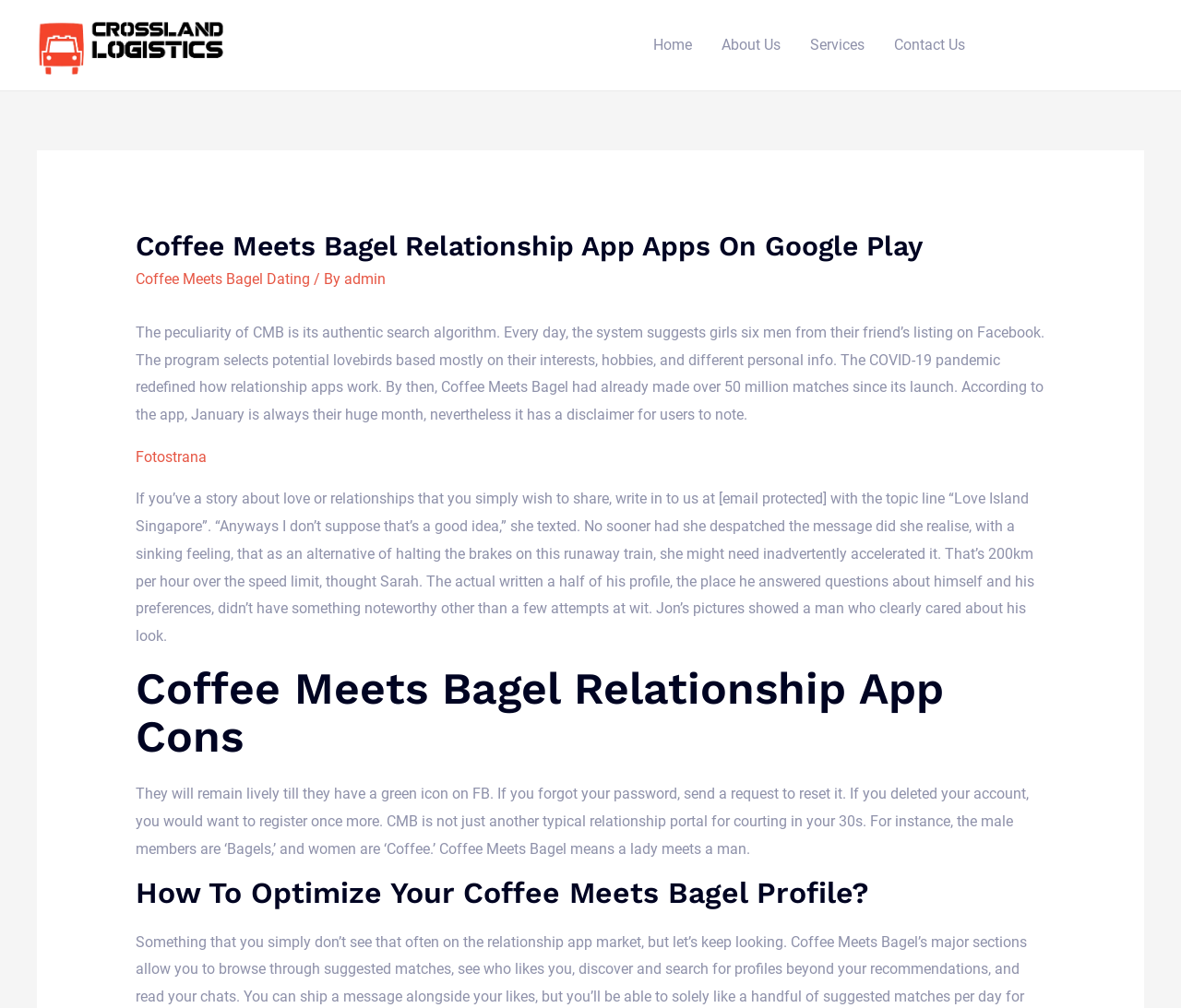Can you pinpoint the bounding box coordinates for the clickable element required for this instruction: "Click on the 'Get Started' link"? The coordinates should be four float numbers between 0 and 1, i.e., [left, top, right, bottom].

[0.842, 0.024, 0.956, 0.066]